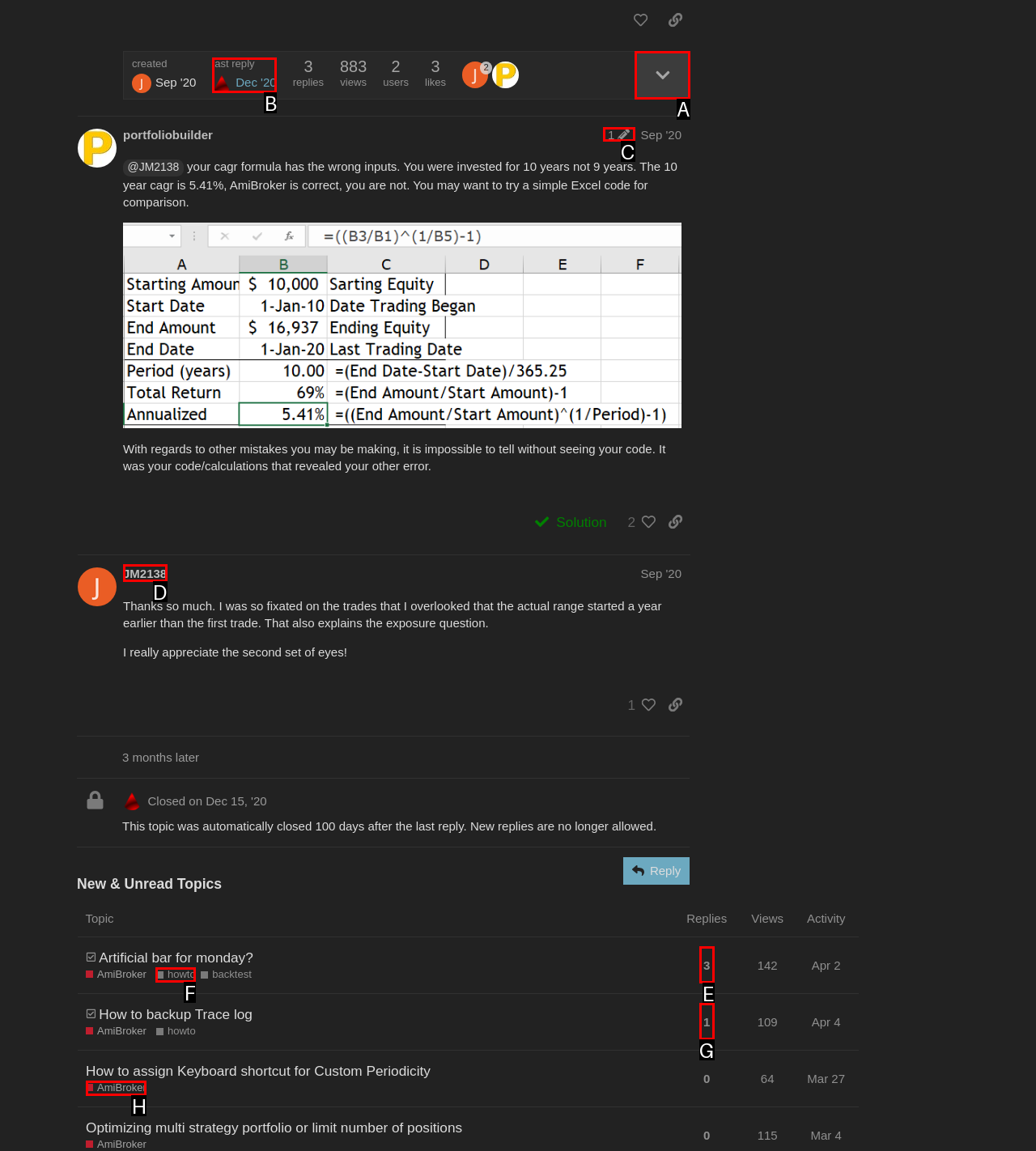Tell me which one HTML element you should click to complete the following task: expand topic details
Answer with the option's letter from the given choices directly.

A